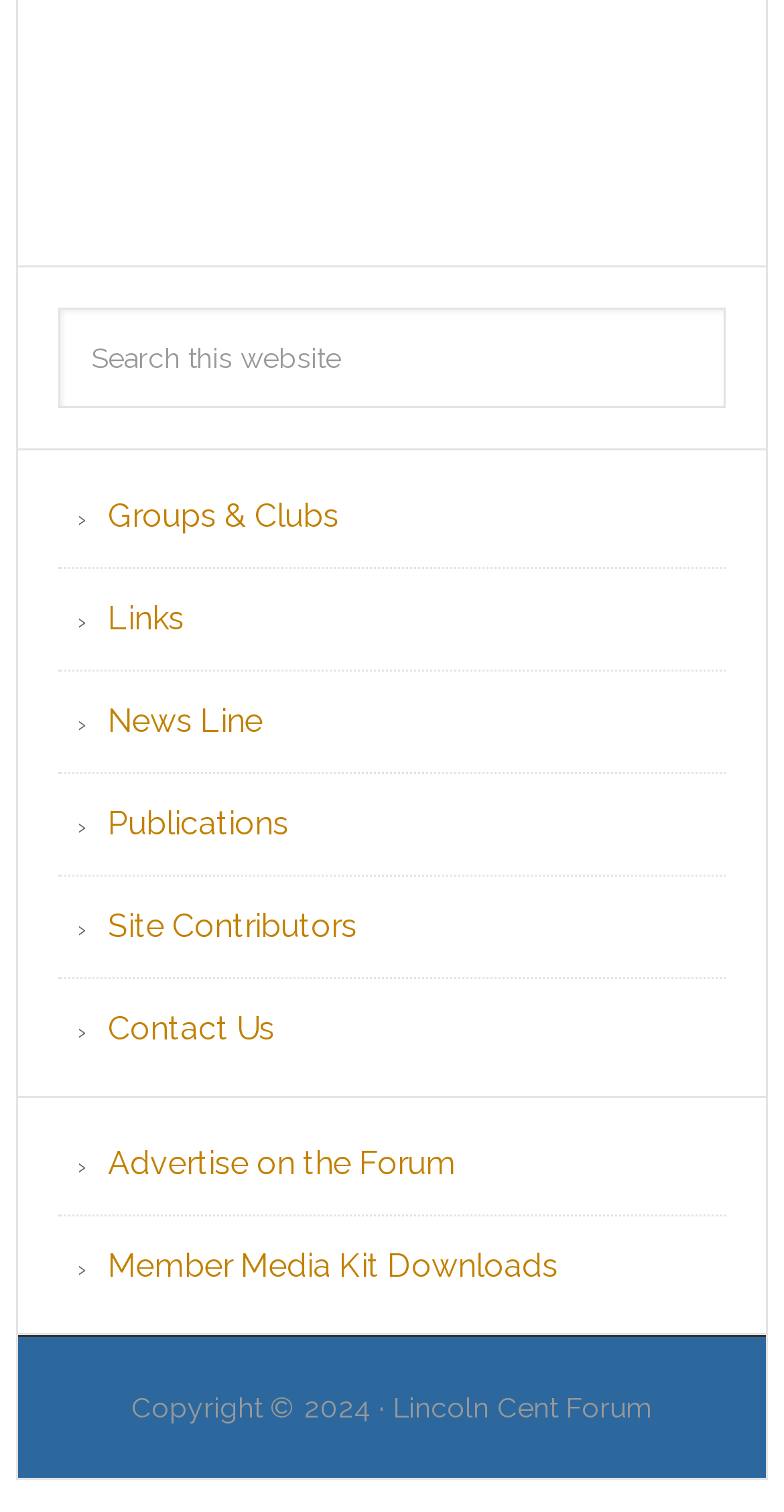Using the webpage screenshot, locate the HTML element that fits the following description and provide its bounding box: "Publications".

[0.138, 0.531, 0.369, 0.557]